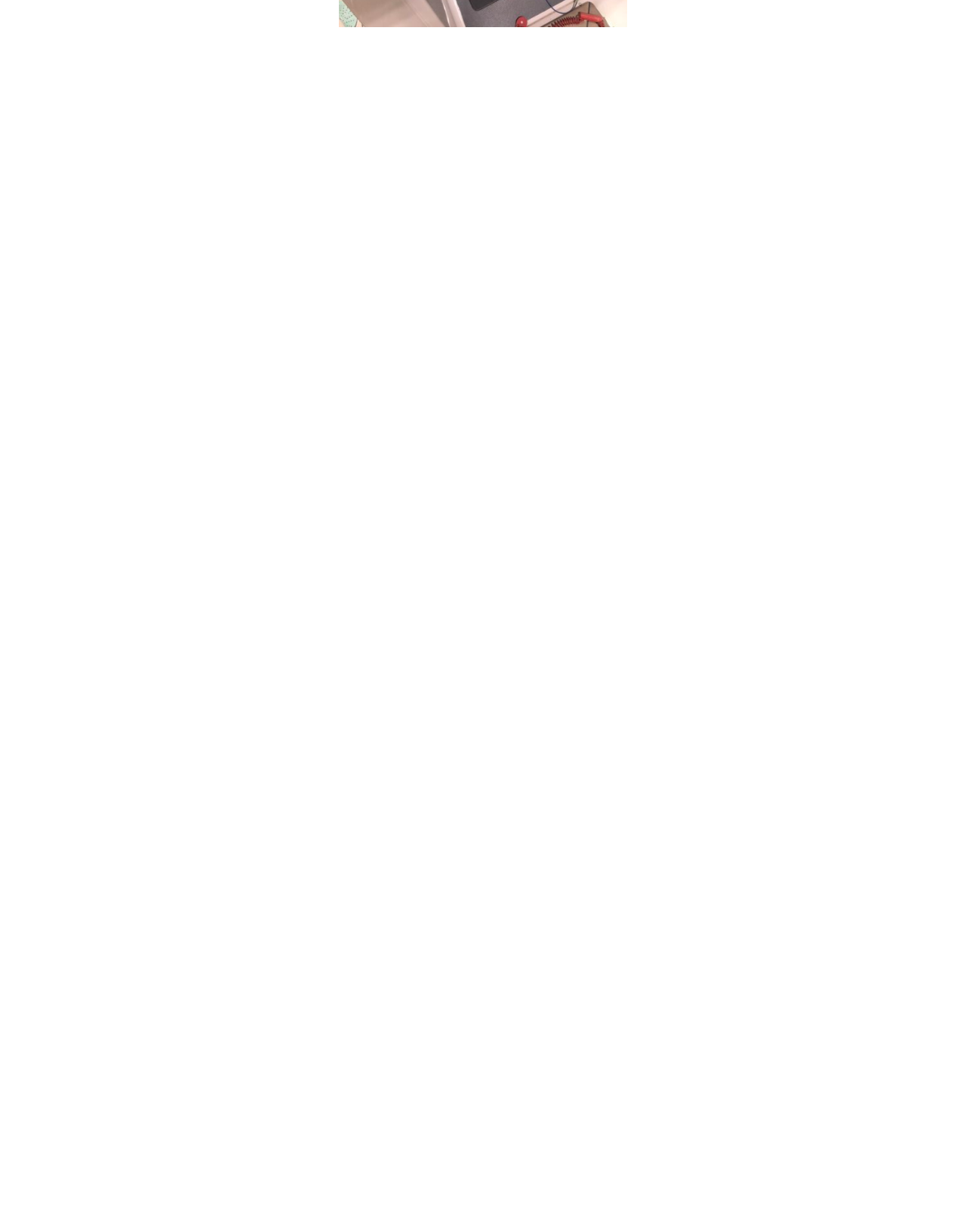Locate the bounding box coordinates of the element's region that should be clicked to carry out the following instruction: "go to BB-Projects1". The coordinates need to be four float numbers between 0 and 1, i.e., [left, top, right, bottom].

[0.351, 0.073, 0.649, 0.249]